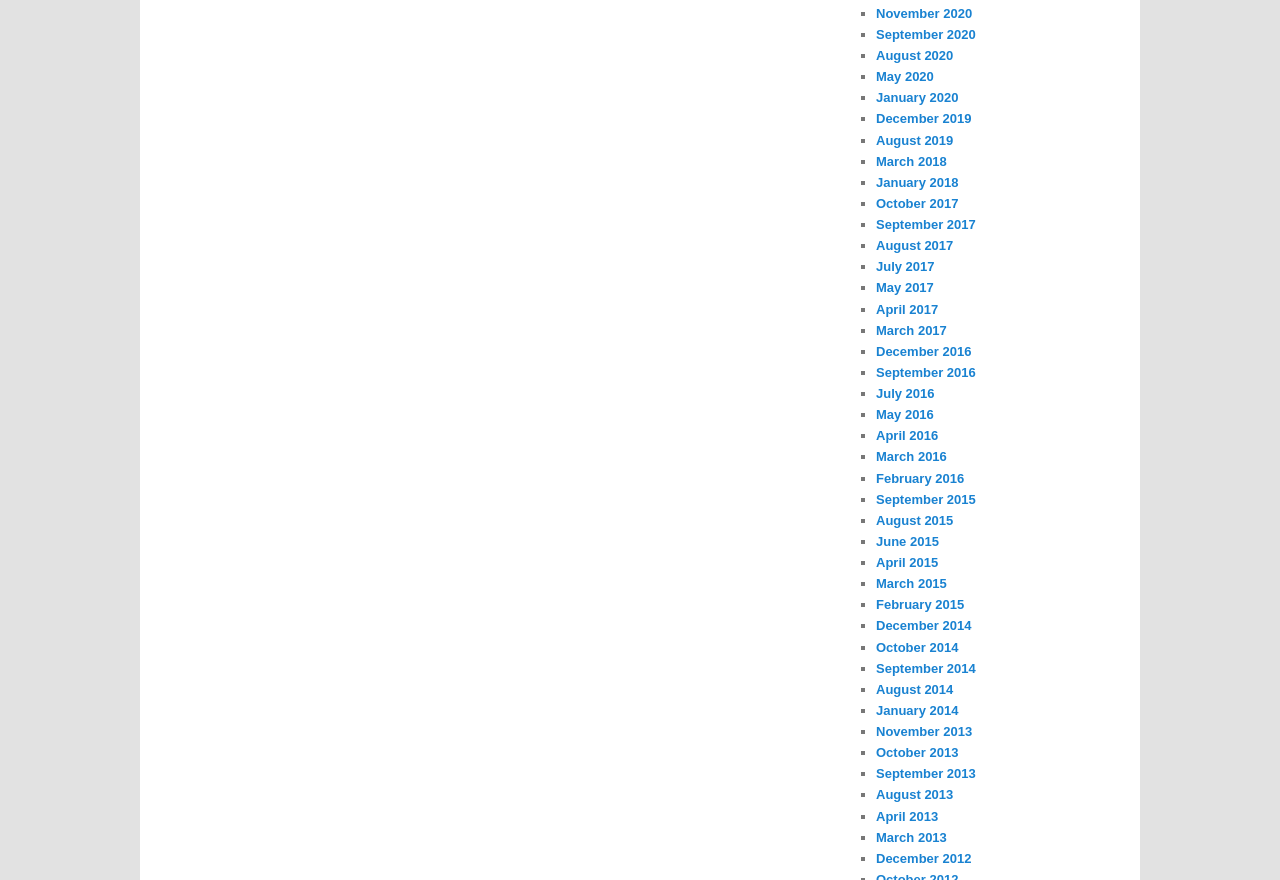Utilize the details in the image to give a detailed response to the question: How many links are there in total?

I counted the number of links in the list and found that there are 63 links in total.